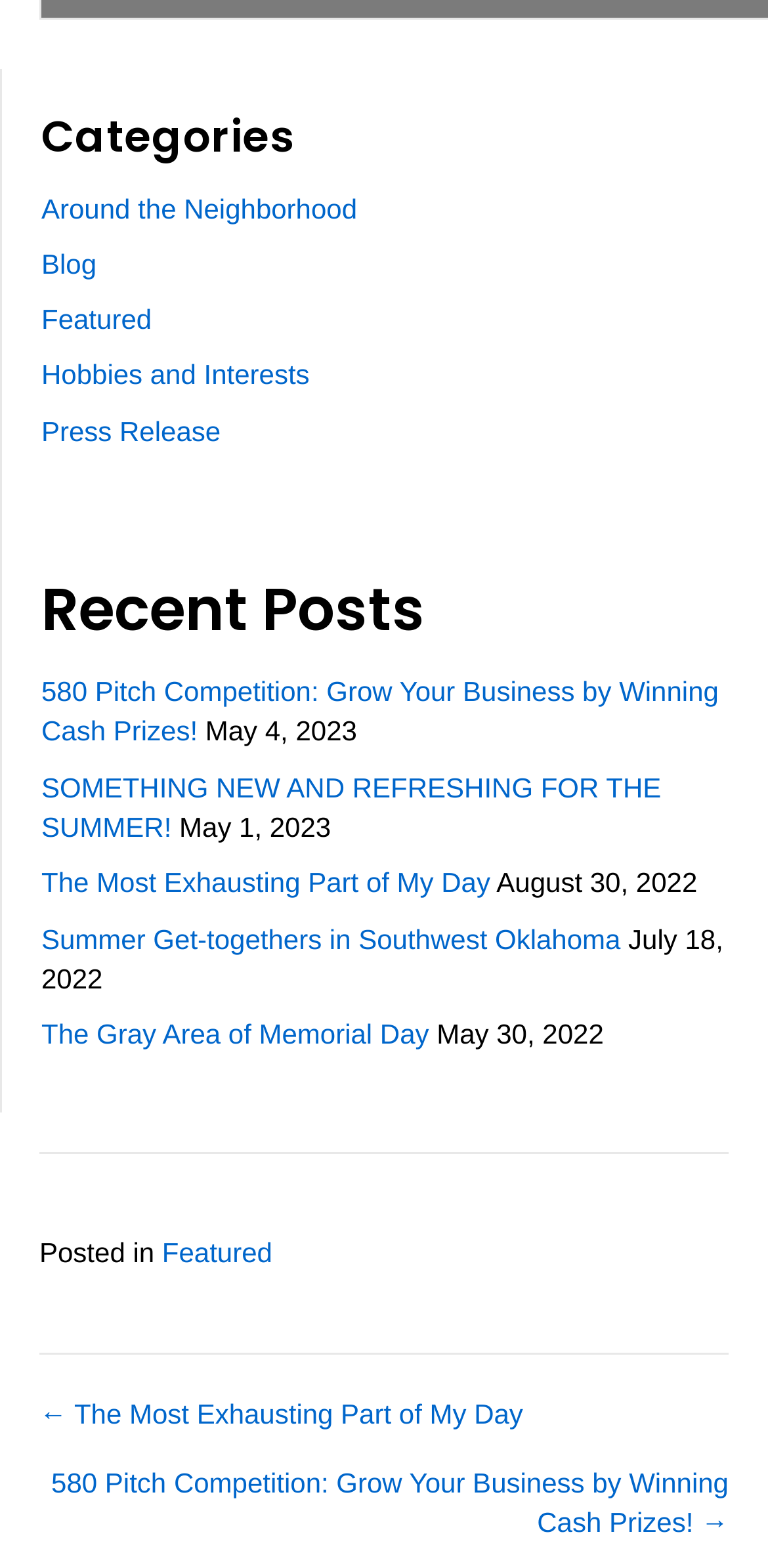Please provide the bounding box coordinates for the UI element as described: "Hobbies and Interests". The coordinates must be four floats between 0 and 1, represented as [left, top, right, bottom].

[0.054, 0.229, 0.403, 0.249]